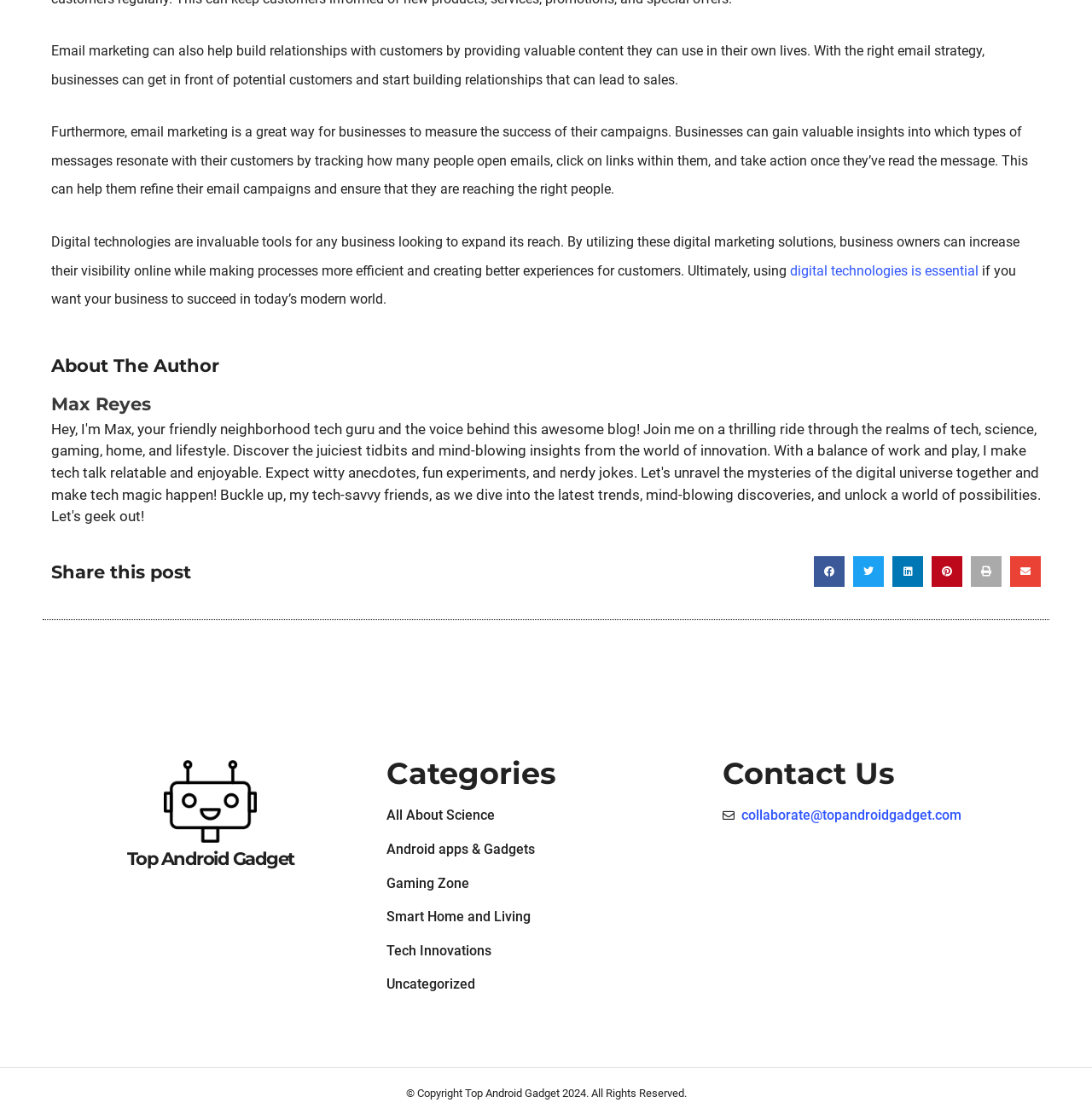Using the information in the image, give a detailed answer to the following question: What is the purpose of the 'Contact Us' section?

The 'Contact Us' section contains a link to an email address, which suggests that the purpose of this section is to provide contact information for users who want to get in touch with the website or its authors.